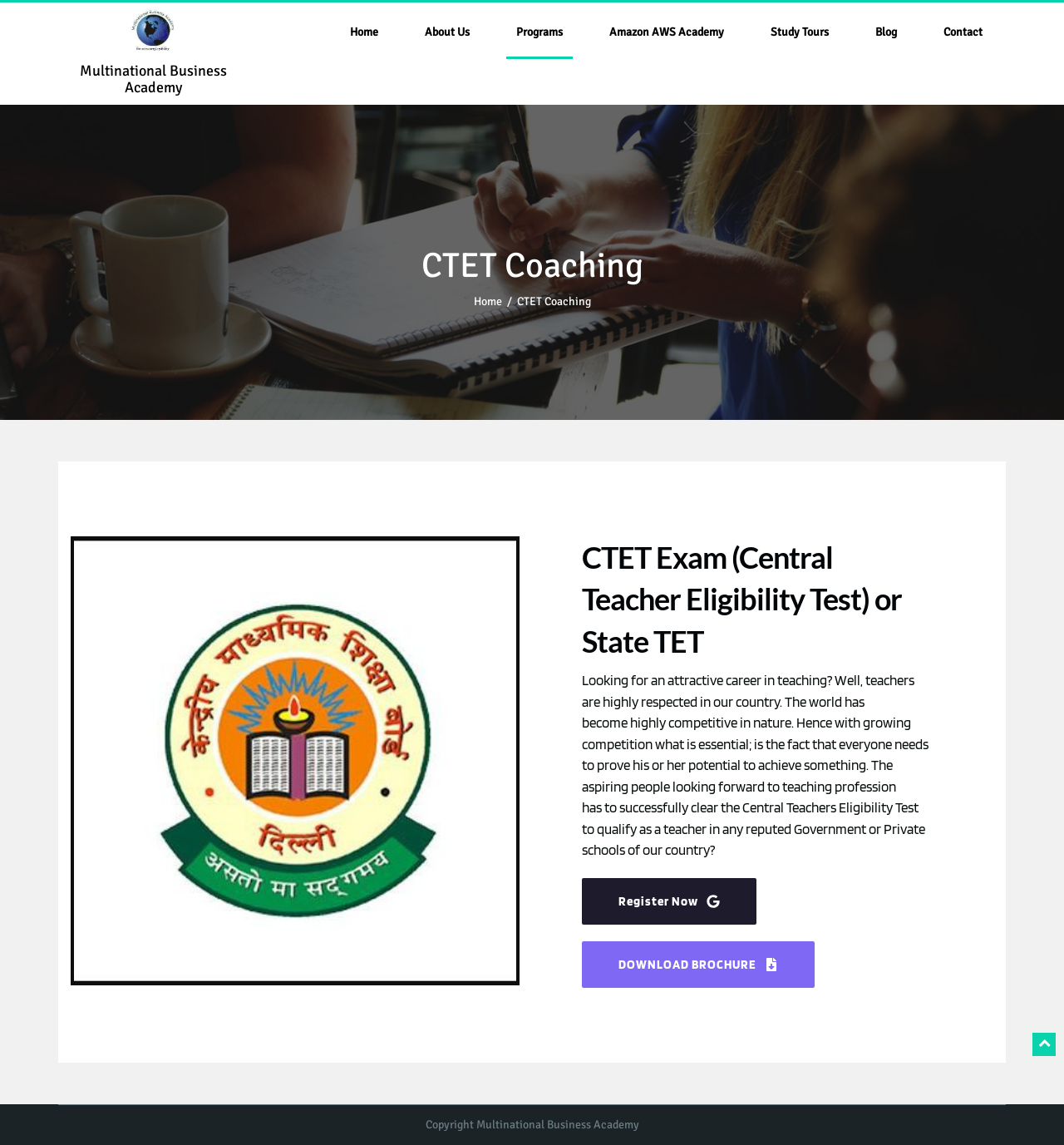Based on the image, please respond to the question with as much detail as possible:
What are the two call-to-actions available?

The webpage provides two call-to-actions, 'Register Now' and 'DOWNLOAD BROCHURE', which are links that allow users to take further action, as seen in the section below the CTET Exam description.